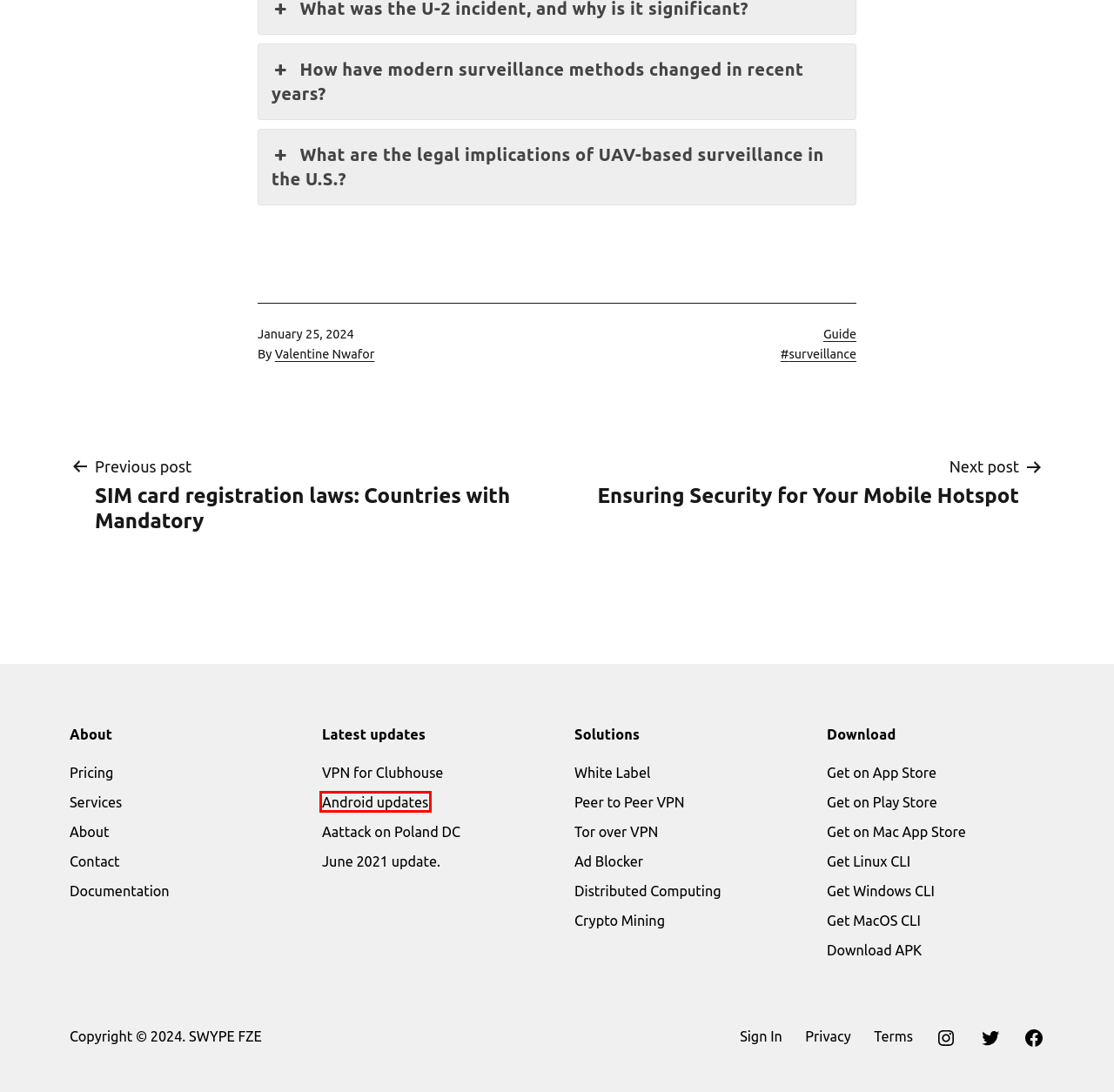You are given a screenshot depicting a webpage with a red bounding box around a UI element. Select the description that best corresponds to the new webpage after clicking the selected element. Here are the choices:
A. Fast, secure, and modern VPN - ForestVPN
B. surveillance Archives - ForestVPN
C. Huge Android updates coming soon - ForestVPN
D. Introduction | ForestVPN
E. Peer to Peer (P2P) VPN - ForestVPN
F. VPN for Clubhouse & Drop-in audio chat - ForestVPN
G. Valentine Nwafor, Author at ForestVPN
H. SIM card registration laws: Countries with Mandatory - ForestVPN

C